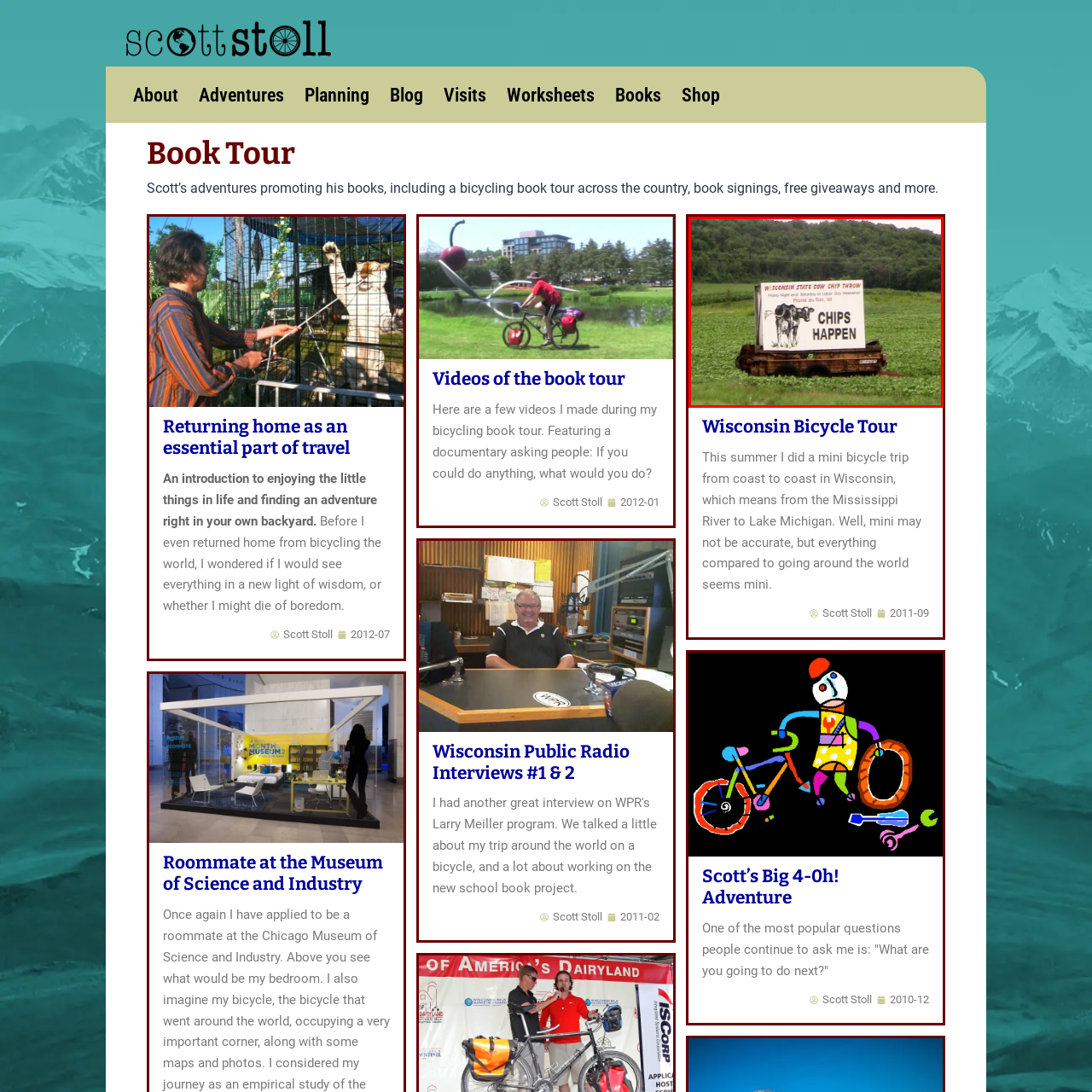Detail the contents of the image within the red outline in an elaborate manner.

The image features a humorous and whimsical sign promoting the "Wisconsin State Cow Chip Throw" event, which is celebrated during the Labor Day weekend in Prairie du Sac, WI. The large white sign, prominently displayed on an old wagon, features a drawing of a cow, emphasizing the lighthearted nature of the event. Below the cow illustration, the bold text declares "CHIPS HAPPEN," adding a playful twist that captures the spirit of this unique tradition. The background reveals a lush green landscape, typical of Wisconsin's countryside, further enhancing the charm of this local celebration.